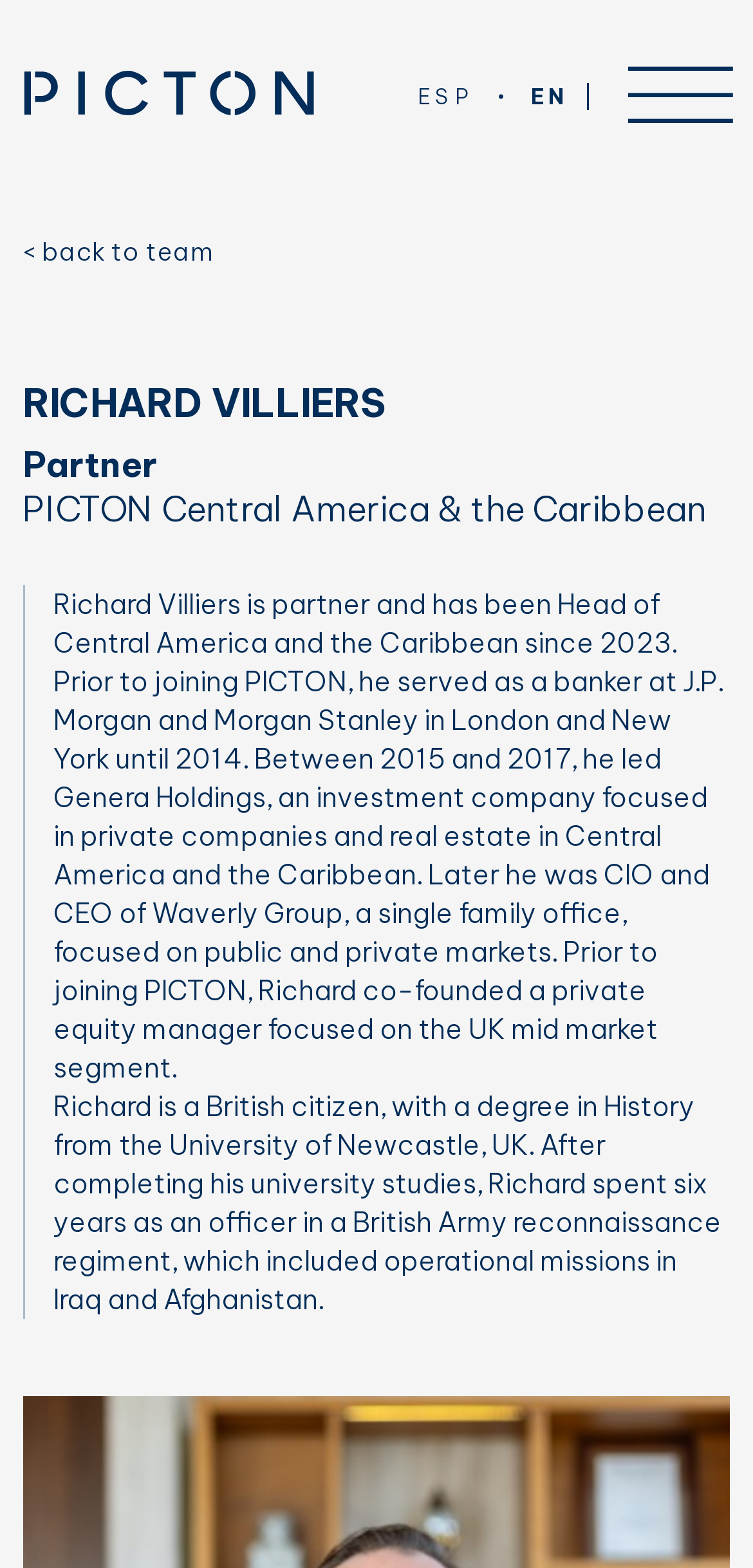What is the region Richard Villiers is focused on?
Provide a one-word or short-phrase answer based on the image.

Central America and the Caribbean